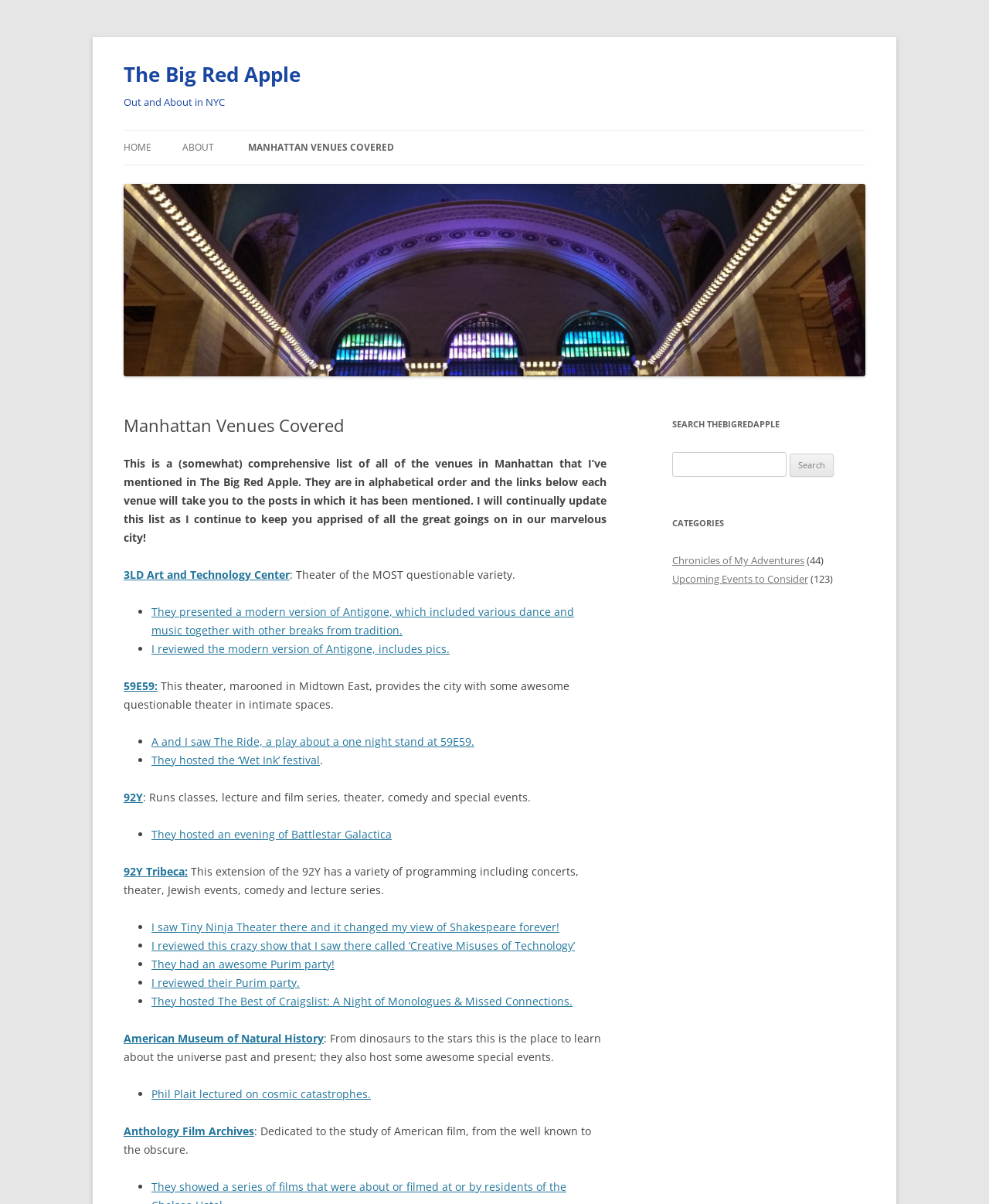How many categories are listed?
Refer to the image and provide a thorough answer to the question.

There are two categories listed on the webpage, 'Chronicles of My Adventures' and 'Upcoming Events to Consider', which are mentioned under the 'CATEGORIES' heading.